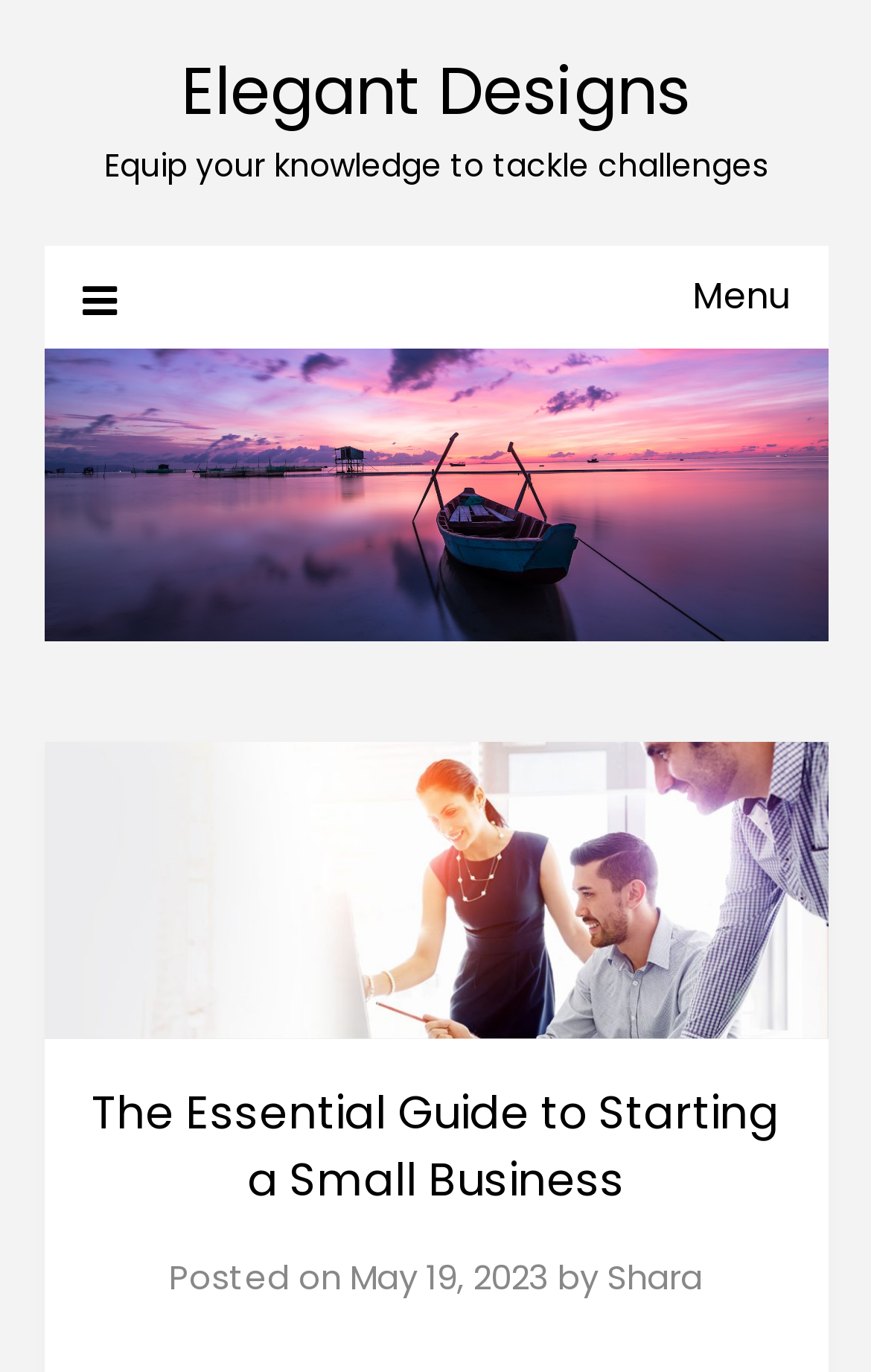Please provide a brief answer to the following inquiry using a single word or phrase:
What is the purpose of the menu icon?

To expand the menu